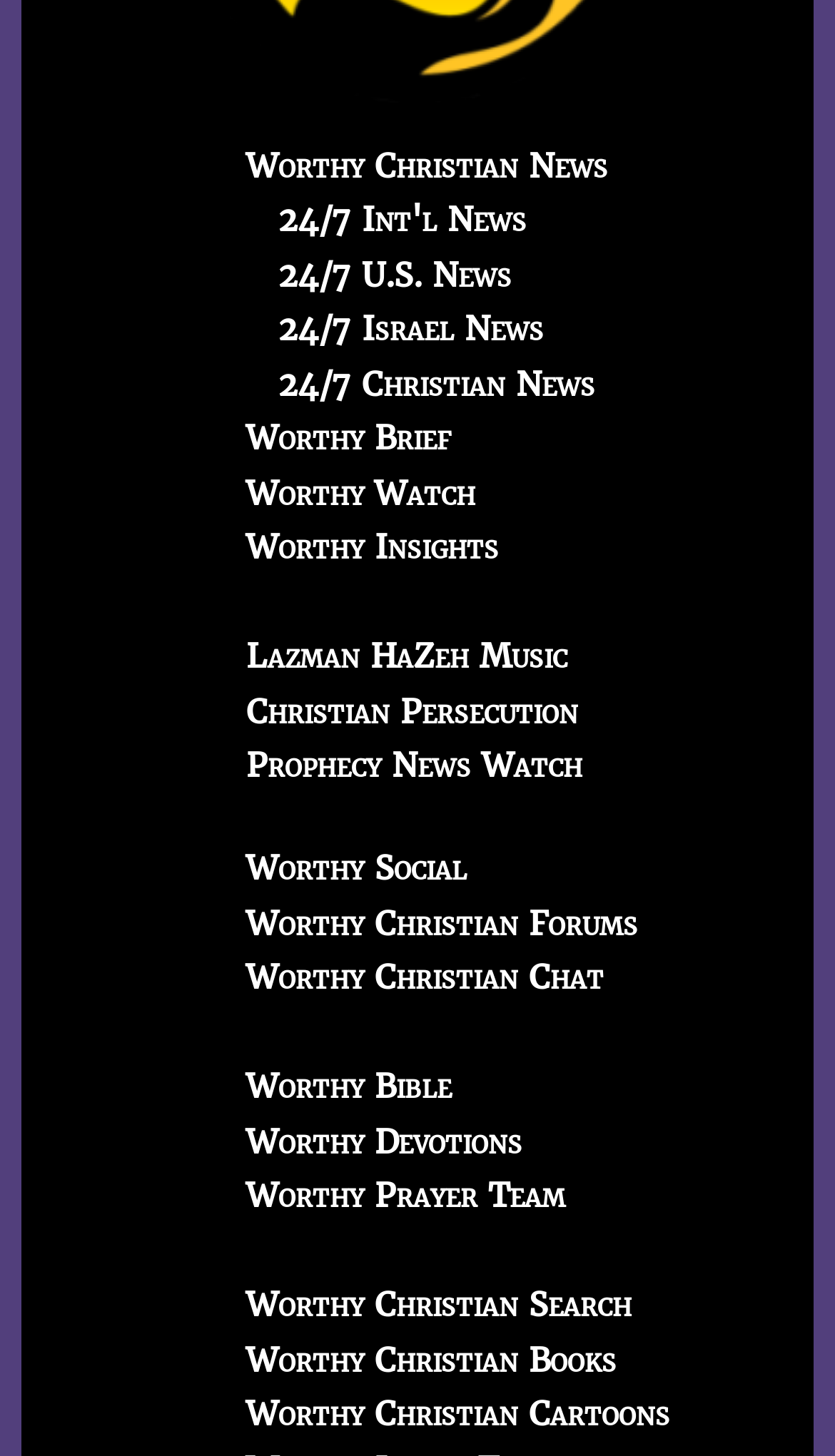Find the bounding box coordinates of the element I should click to carry out the following instruction: "Visit Worthy Christian News".

[0.295, 0.1, 0.728, 0.128]